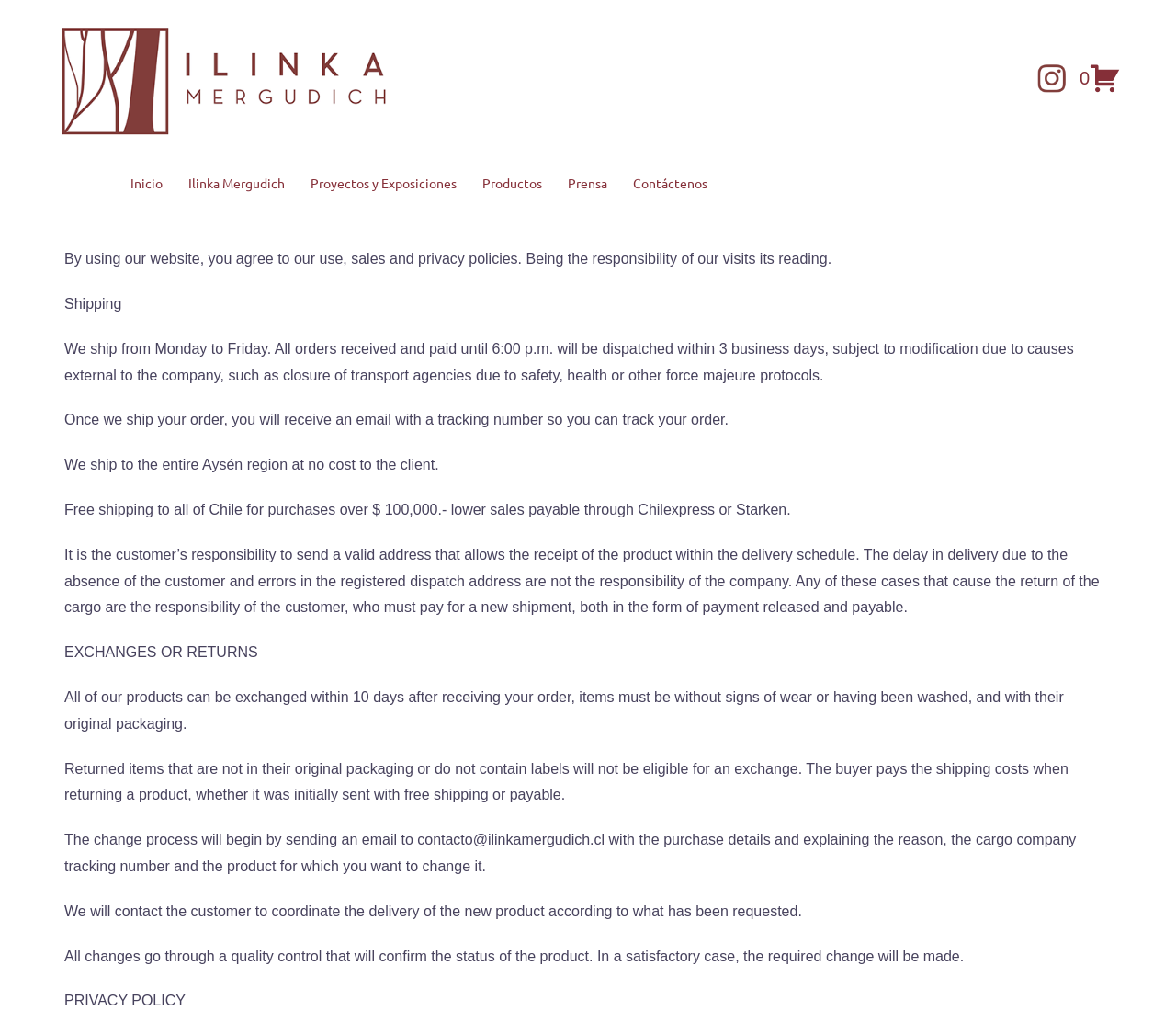Find the bounding box of the UI element described as: "parent_node: 0". The bounding box coordinates should be given as four float values between 0 and 1, i.e., [left, top, right, bottom].

[0.879, 0.06, 0.91, 0.096]